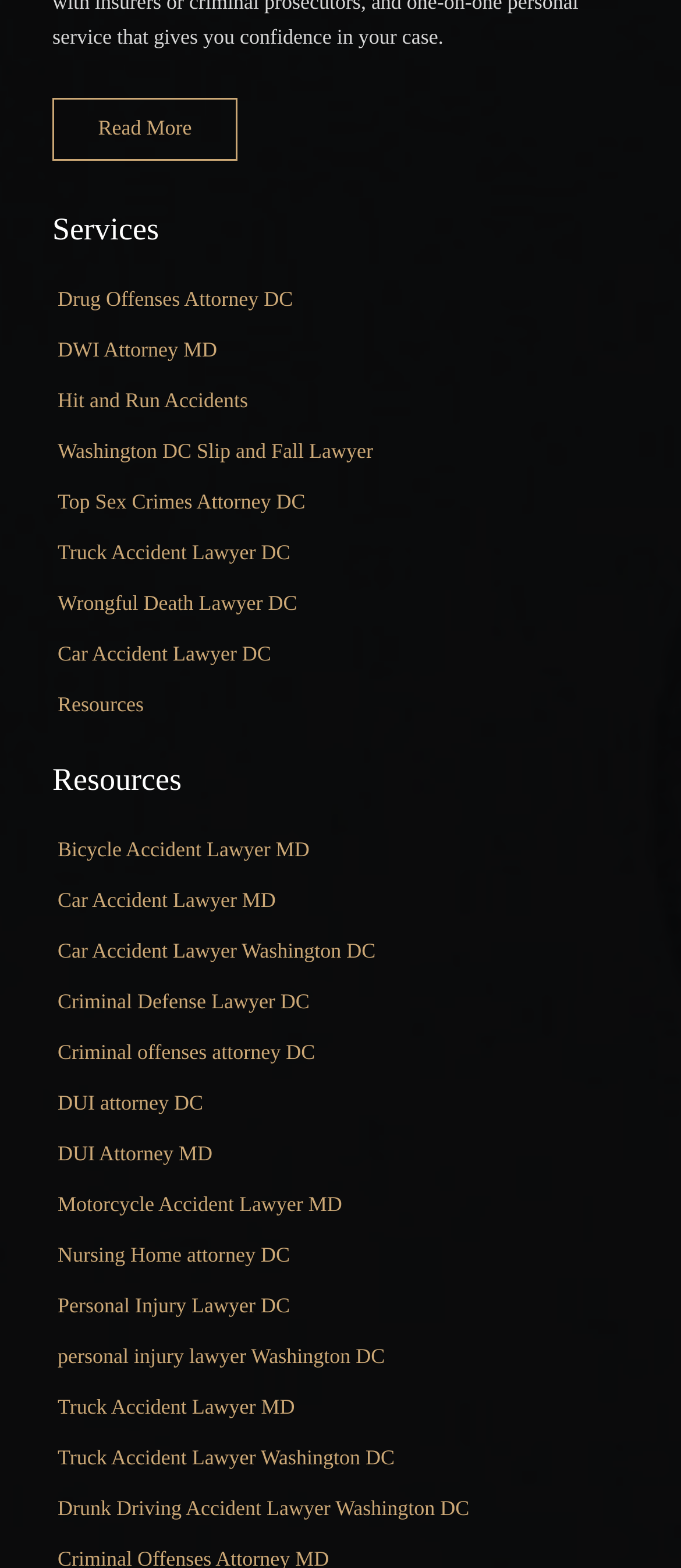Can you find the bounding box coordinates of the area I should click to execute the following instruction: "Click on 'Read More'"?

[0.077, 0.062, 0.349, 0.102]